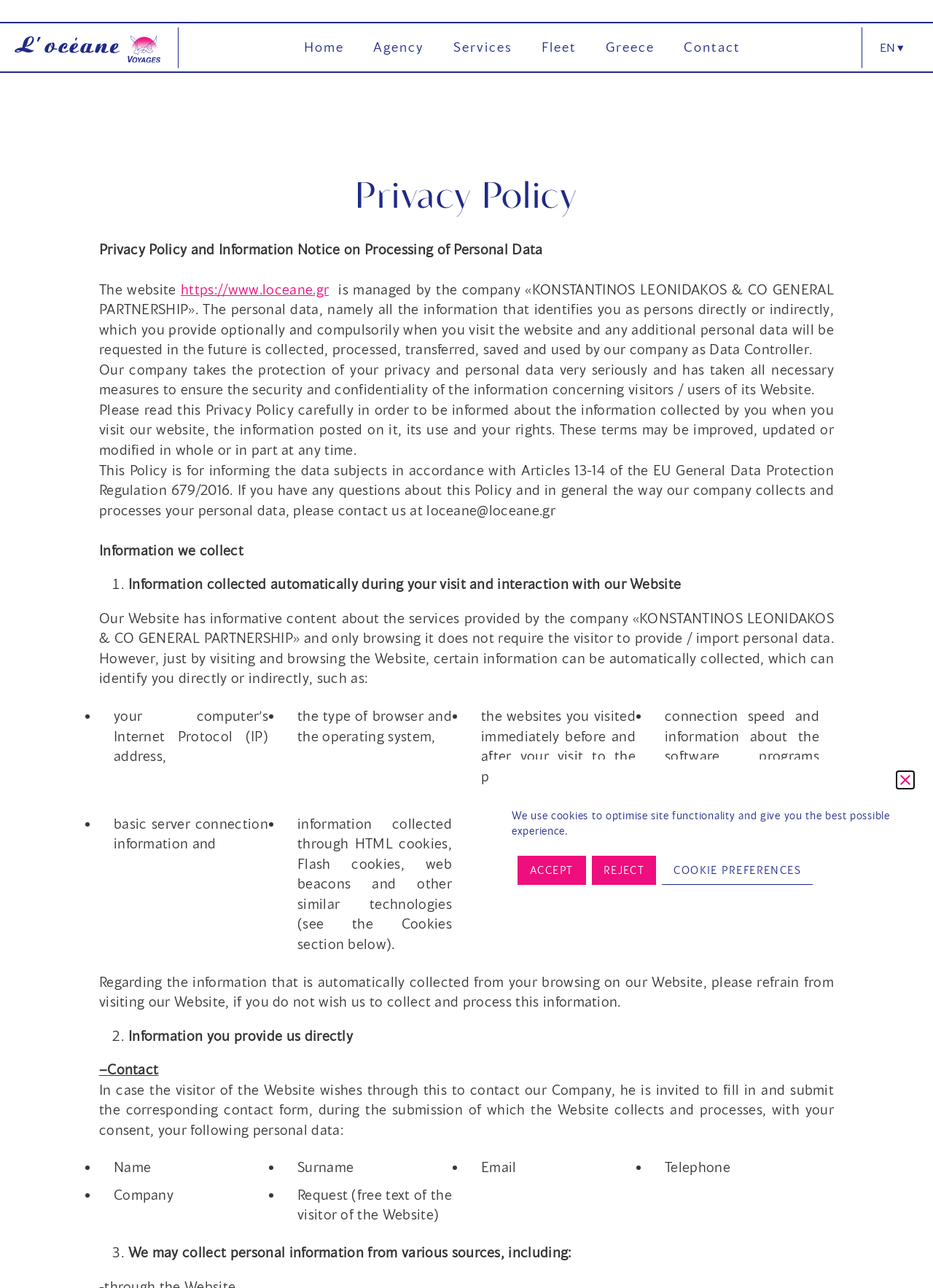What is the purpose of the contact form?
Using the image, answer in one word or phrase.

To contact the company